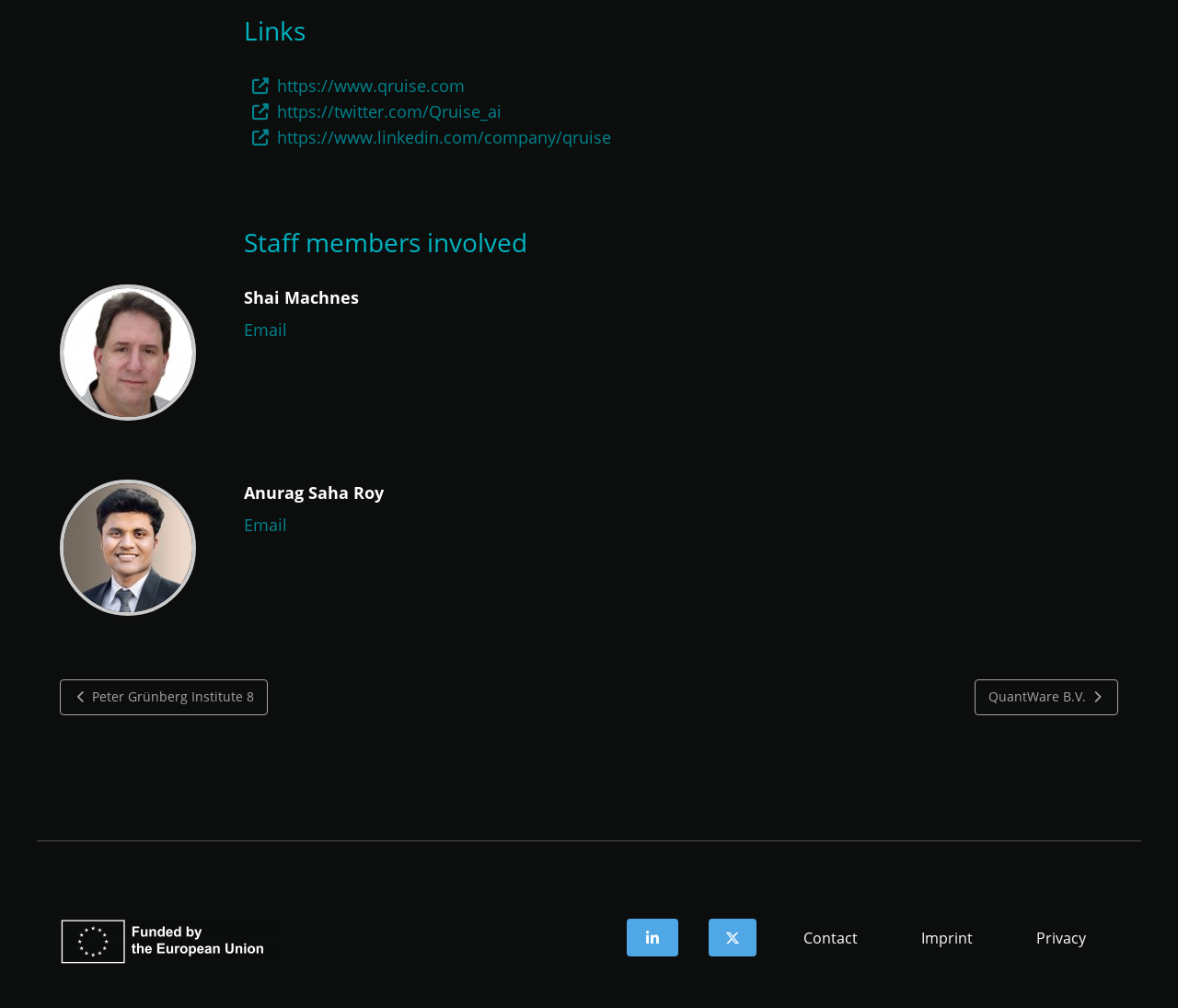From the screenshot, find the bounding box of the UI element matching this description: "Imprint". Supply the bounding box coordinates in the form [left, top, right, bottom], each a float between 0 and 1.

[0.768, 0.911, 0.84, 0.949]